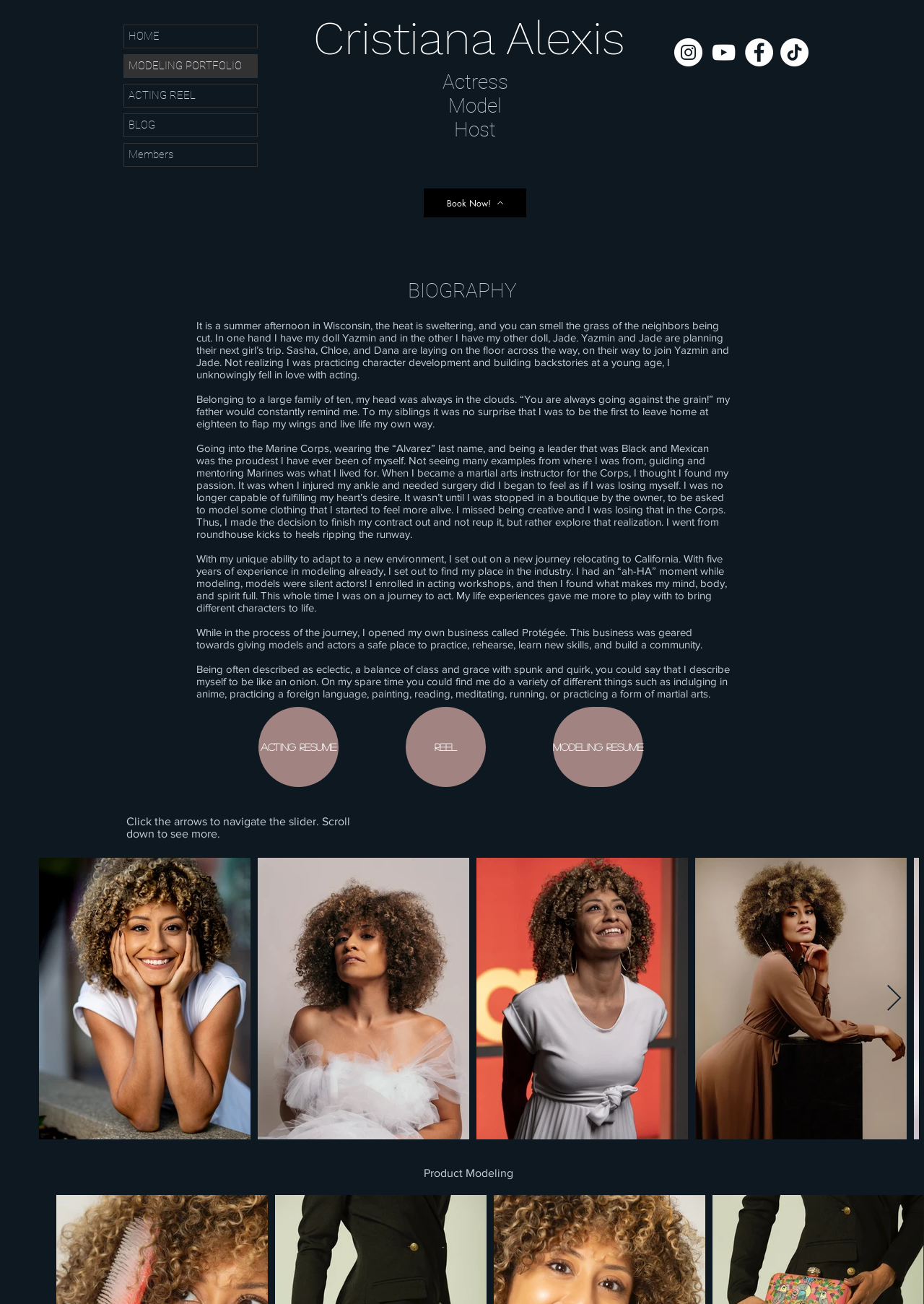Please specify the bounding box coordinates of the clickable section necessary to execute the following command: "Book Cristiana Alexis now".

[0.459, 0.145, 0.57, 0.167]